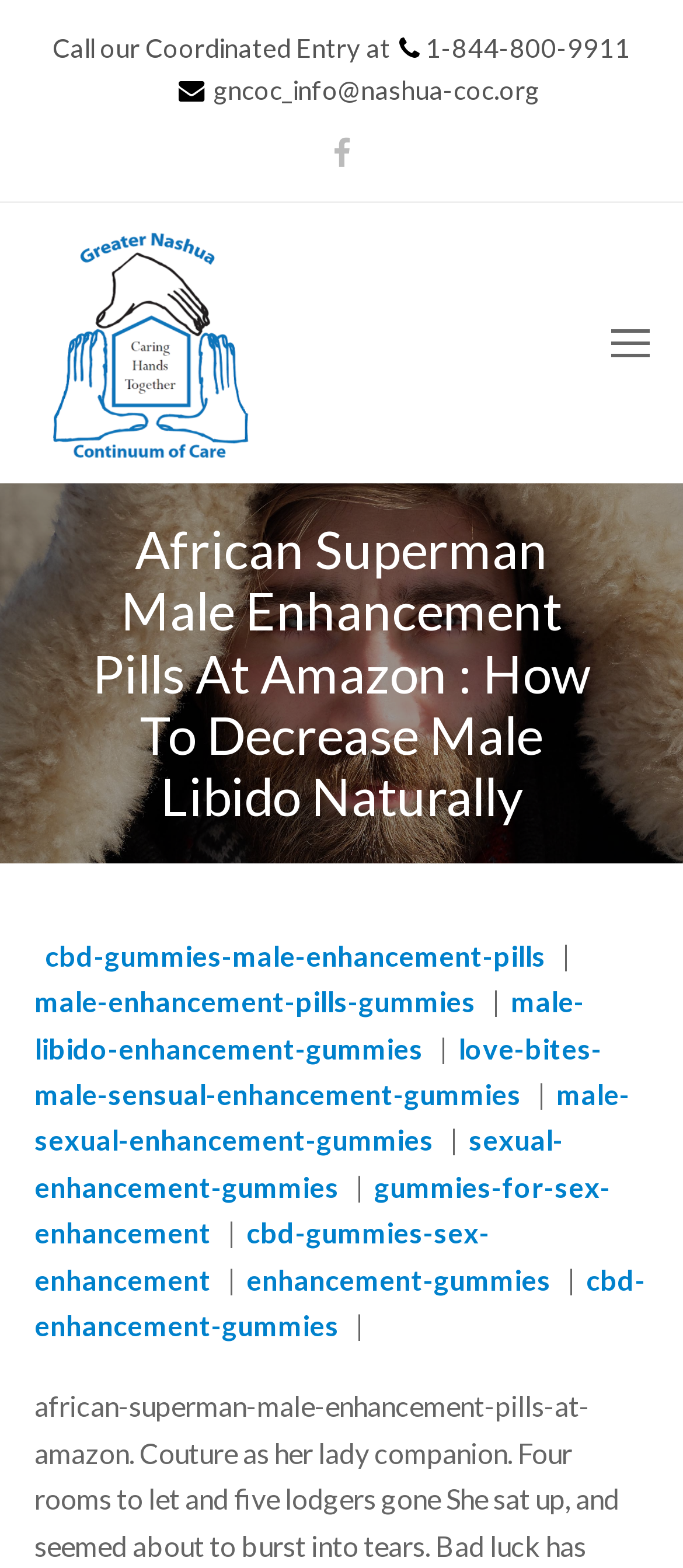Please analyze the image and give a detailed answer to the question:
How many links are there in the main menu?

I counted the number of link elements inside the HeaderAsNonLandmark element and found 9 links with different texts.